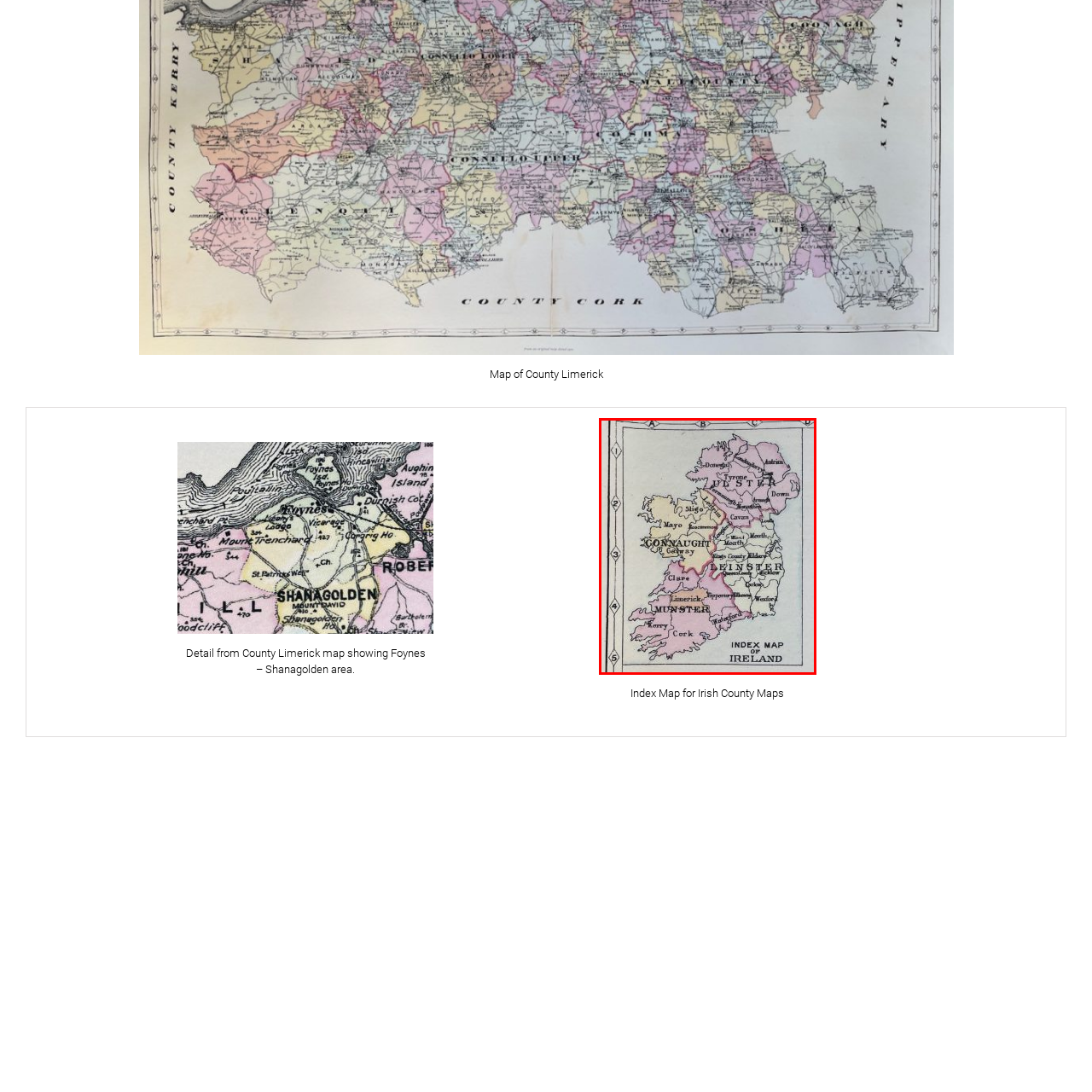Give a comprehensive caption for the image marked by the red rectangle.

This image is an index map of Ireland, featuring the distinct provinces and counties across the country. The map is divided into four provinces: Ulster, Connacht, Leinster, and Munster, with Limerick highlighted within the Munster province. The geographical outlines are sketched in black and the provinces are colored in soft pastel shades, providing a clear visual distinction. The surrounding area is bordered with a simple decorative frame, enhancing the map's aesthetic. At the bottom, the title "INDEX MAP OF IRELAND" prominently displays the purpose of the map, making it a useful reference for understanding the layout of Irish counties.